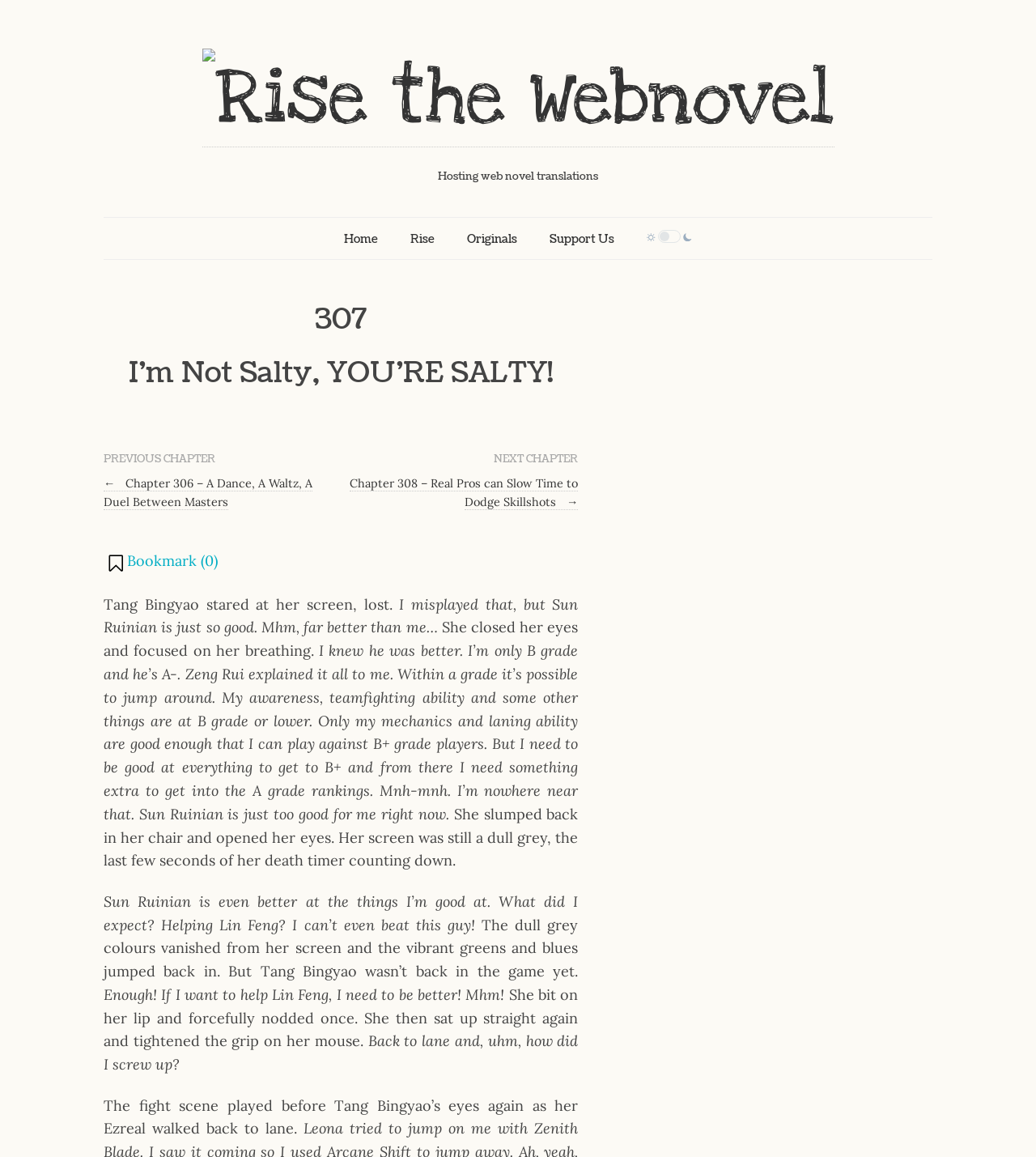Identify the bounding box coordinates of the clickable region necessary to fulfill the following instruction: "Click on the 'PREVIOUS CHAPTER' link". The bounding box coordinates should be four float numbers between 0 and 1, i.e., [left, top, right, bottom].

[0.1, 0.411, 0.302, 0.441]